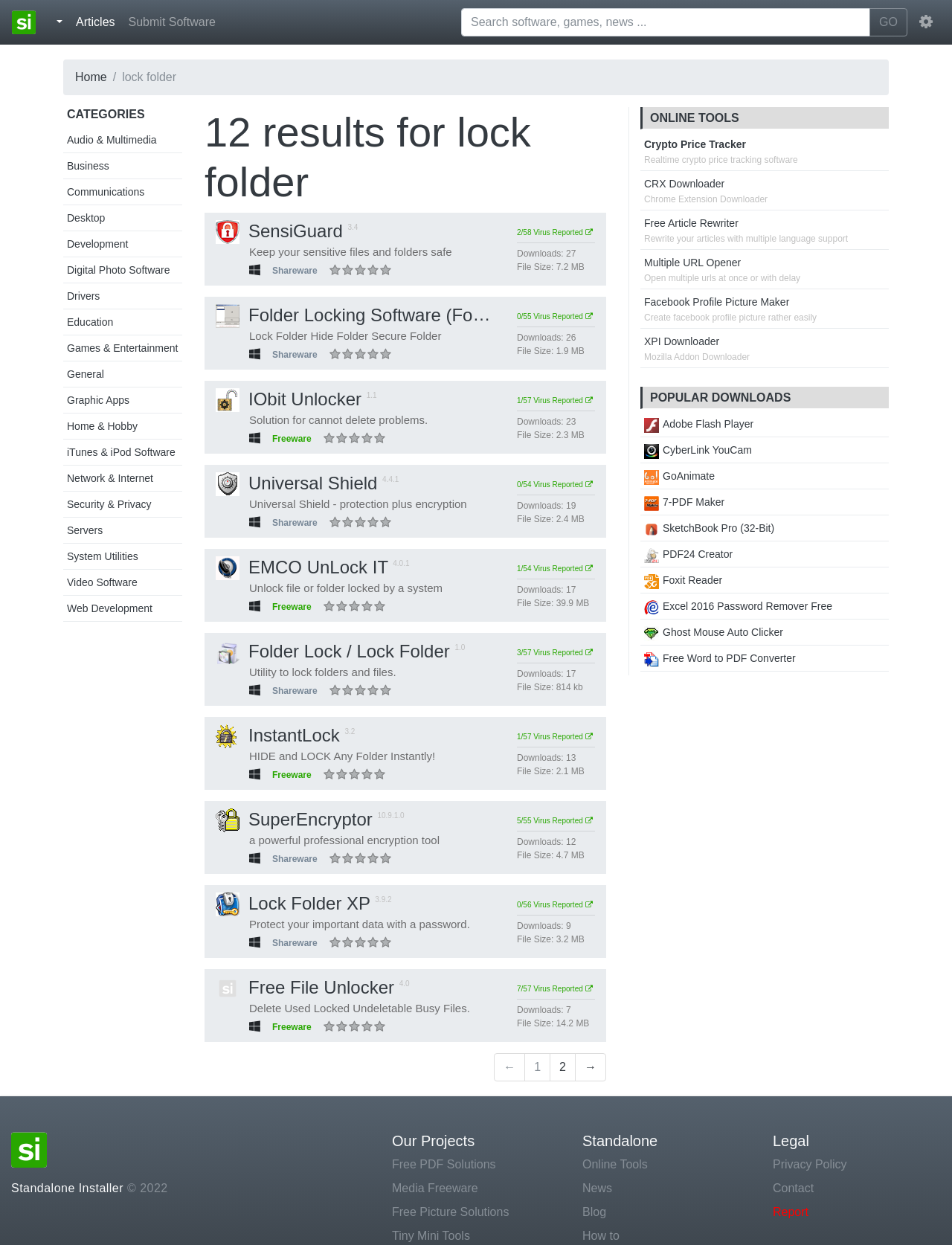Determine the bounding box coordinates of the area to click in order to meet this instruction: "Download the 'SensiGuard SensiGuard' software".

[0.227, 0.177, 0.36, 0.193]